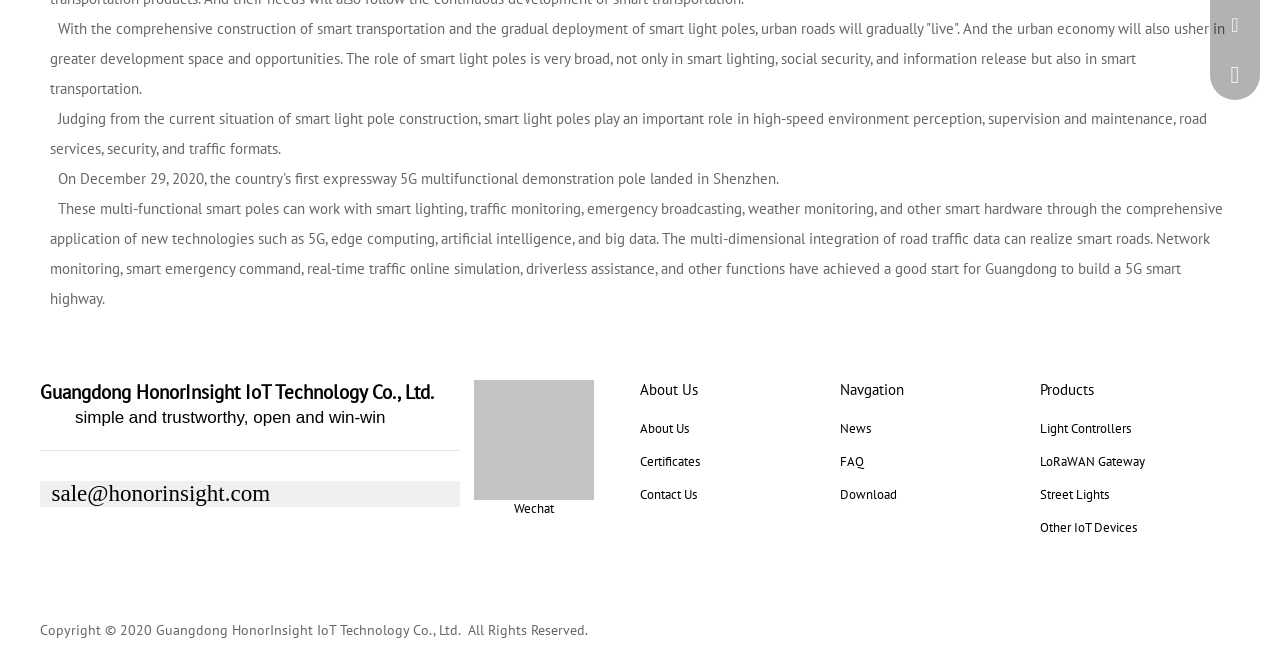Specify the bounding box coordinates (top-left x, top-left y, bottom-right x, bottom-right y) of the UI element in the screenshot that matches this description: Download

[0.656, 0.732, 0.701, 0.758]